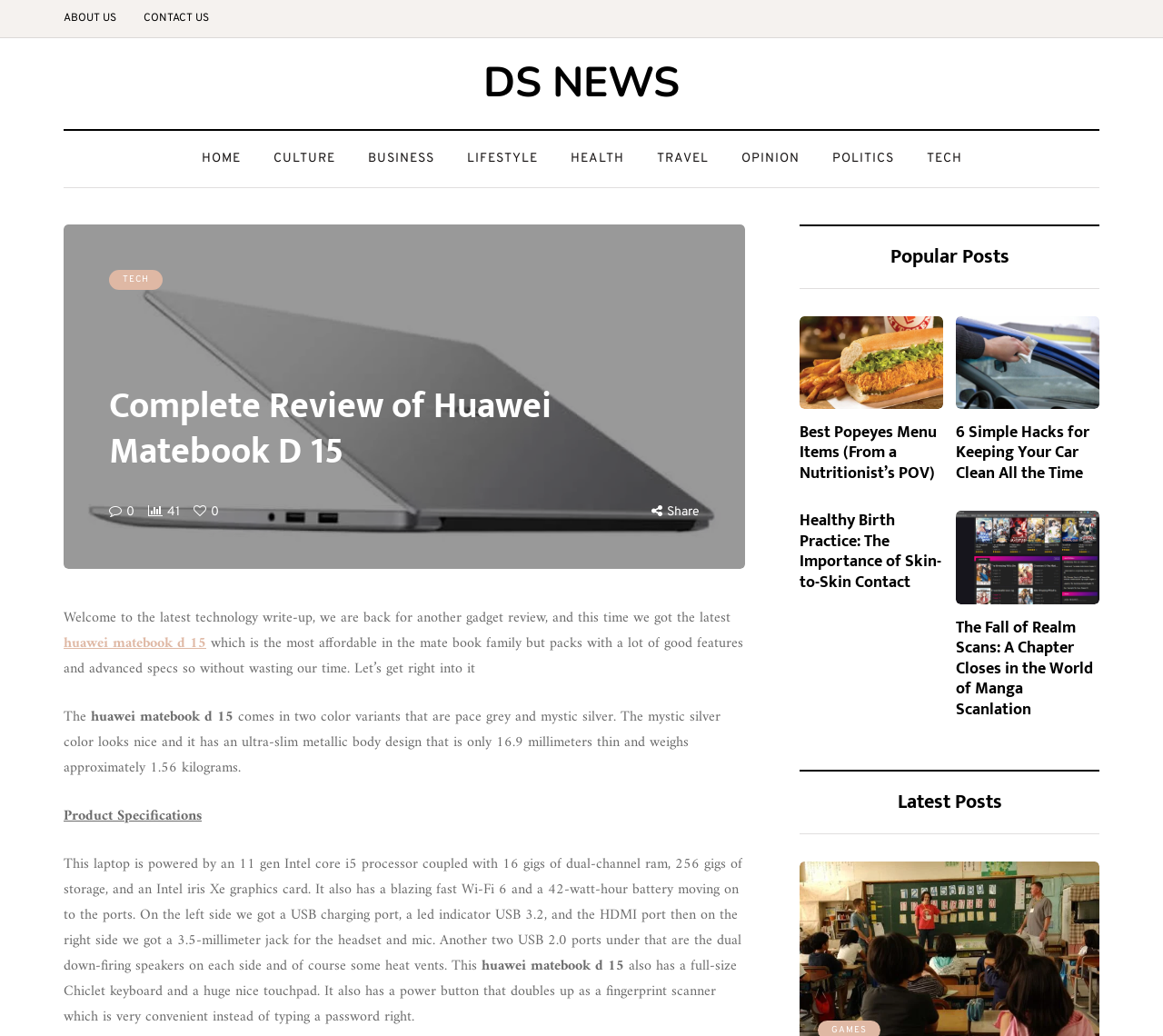Find the bounding box coordinates of the element I should click to carry out the following instruction: "Read the review of Huawei Matebook D 15".

[0.055, 0.584, 0.628, 0.609]